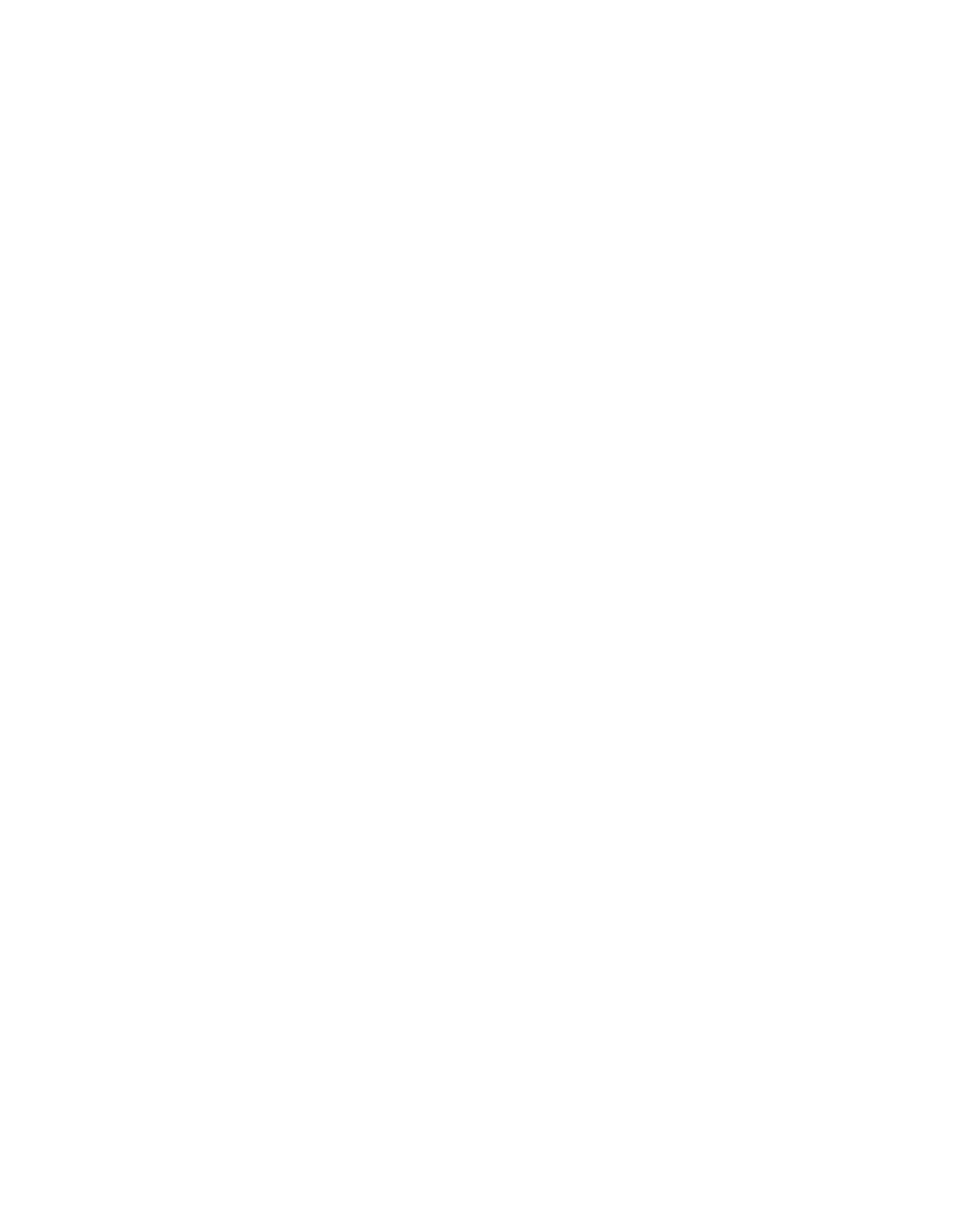What types of products are available in the shop?
Please look at the screenshot and answer in one word or a short phrase.

Disposable Vapes, Carts, Flower, Edibles